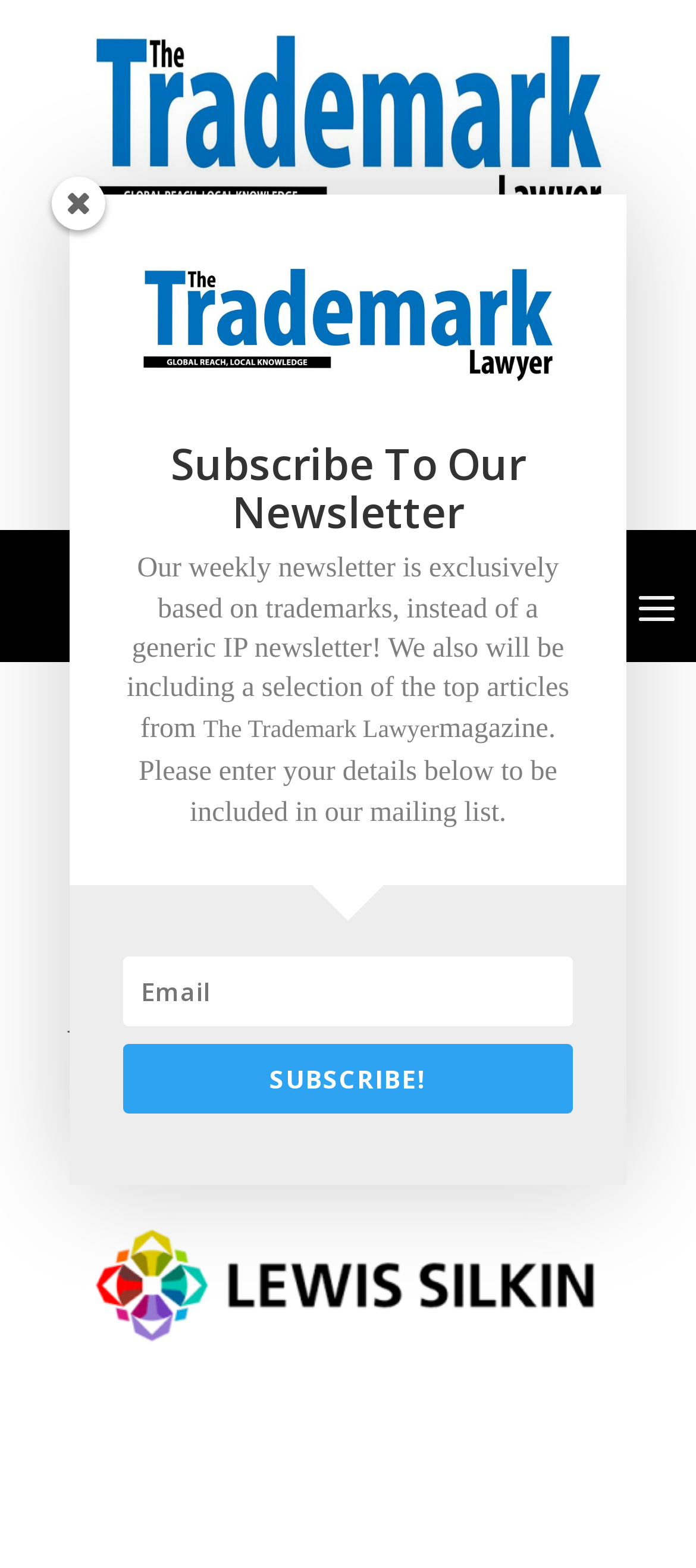From the webpage screenshot, identify the region described by SUBSCRIBE!. Provide the bounding box coordinates as (top-left x, top-left y, bottom-right x, bottom-right y), with each value being a floating point number between 0 and 1.

[0.177, 0.666, 0.823, 0.71]